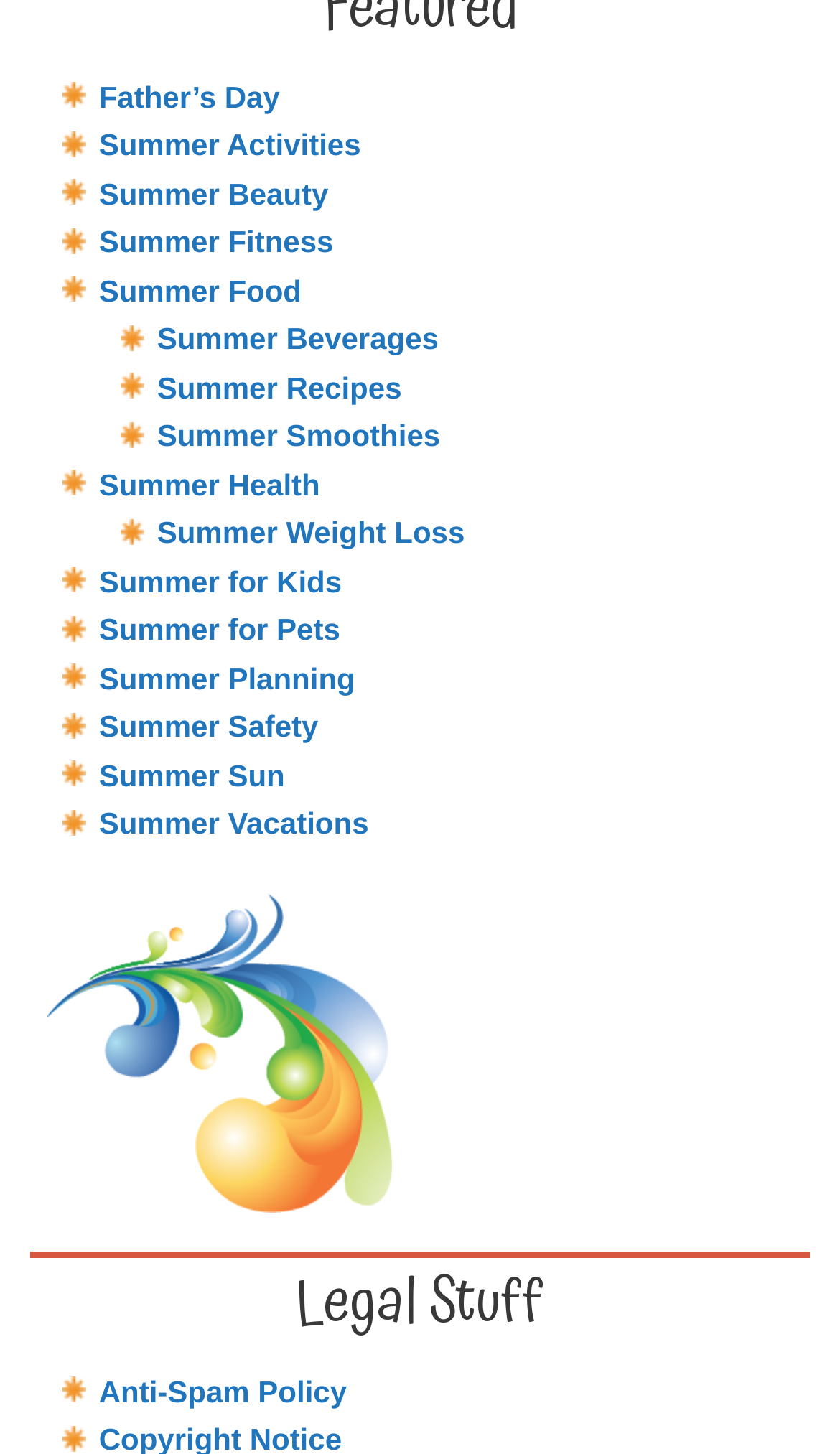What is the text below the summer-related categories?
Kindly answer the question with as much detail as you can.

I found a StaticText element with the text 'Legal Stuff' below the summer-related categories, which suggests that it is a separate section or footer.